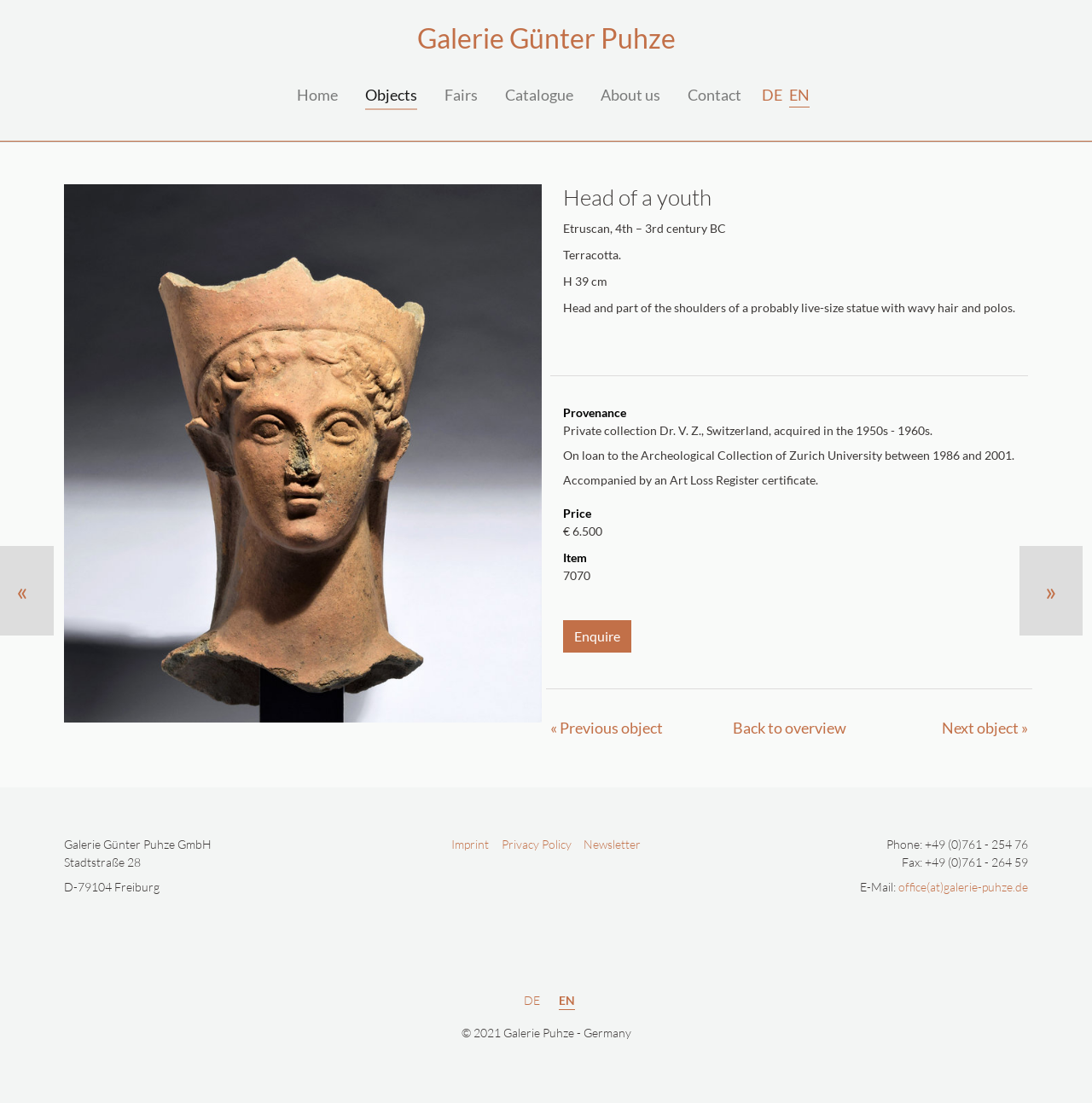What is the current language of the webpage?
Please provide a detailed answer to the question.

I found the answer by looking at the language selection links at the top and bottom of the webpage, which shows that the current language is 'DE'.